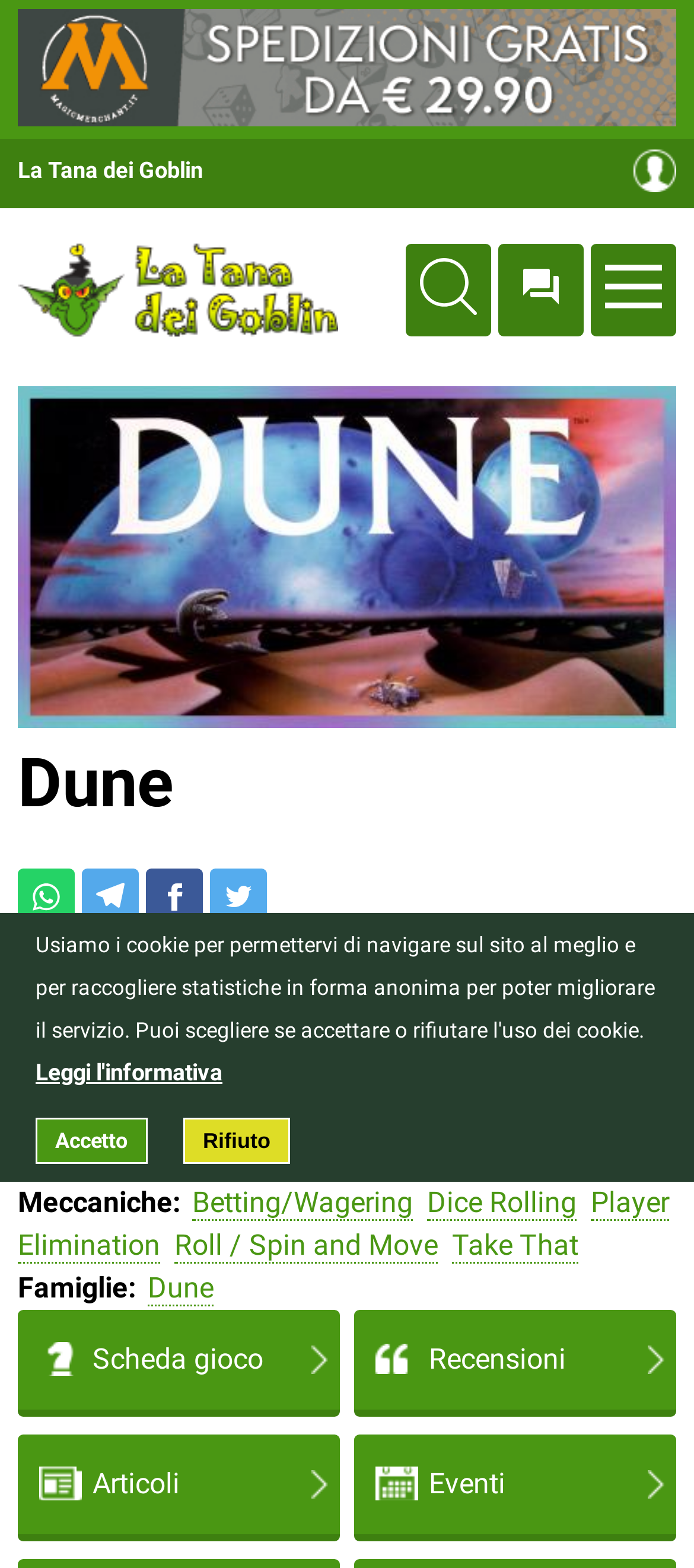Locate the bounding box coordinates of the element I should click to achieve the following instruction: "Go to La Tana dei Goblin community".

[0.026, 0.133, 0.487, 0.237]